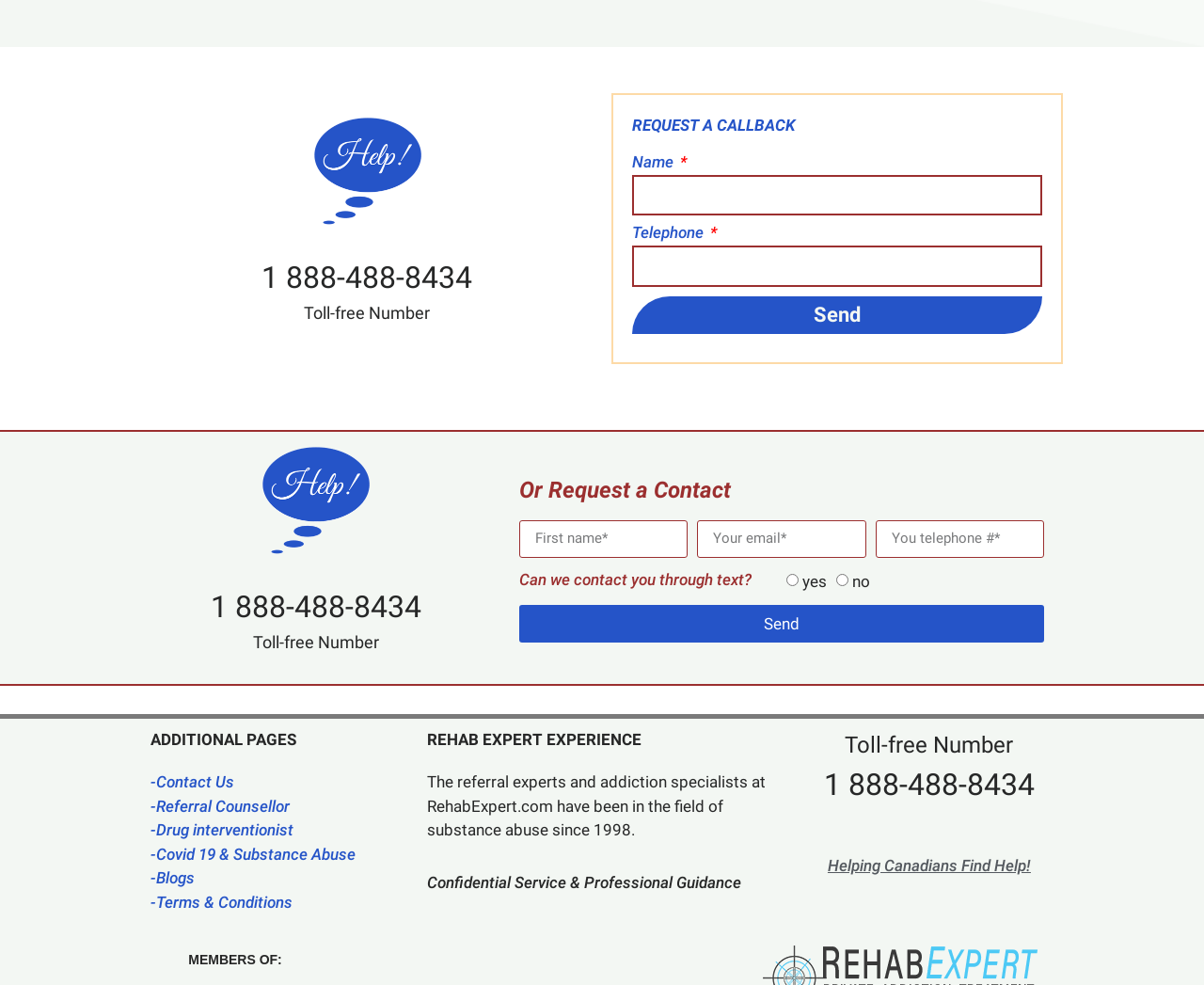What is the purpose of the 'REQUEST A CALLBACK' section?
Using the visual information, respond with a single word or phrase.

To request a callback